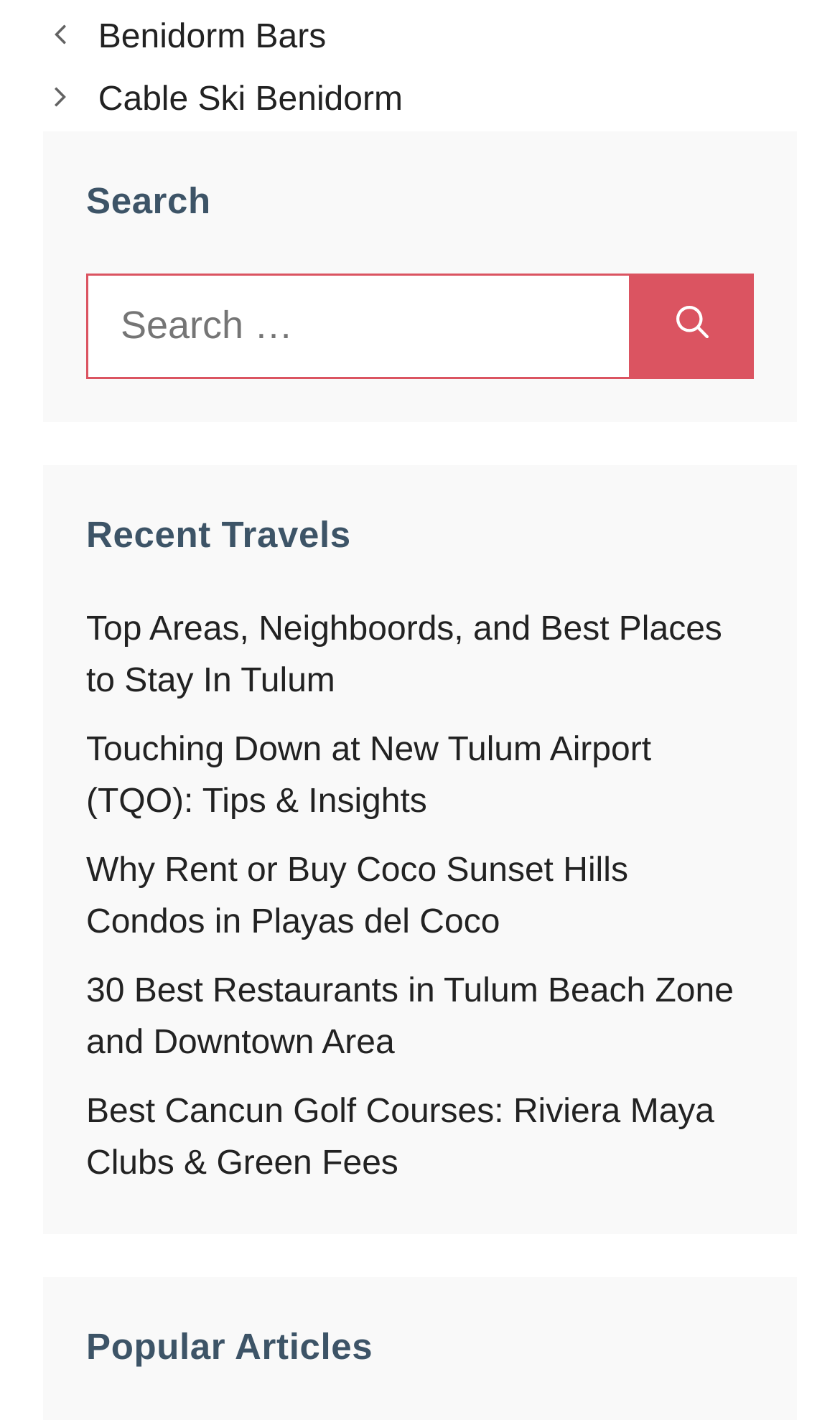Please give the bounding box coordinates of the area that should be clicked to fulfill the following instruction: "Go to next post". The coordinates should be in the format of four float numbers from 0 to 1, i.e., [left, top, right, bottom].

[0.117, 0.057, 0.479, 0.083]